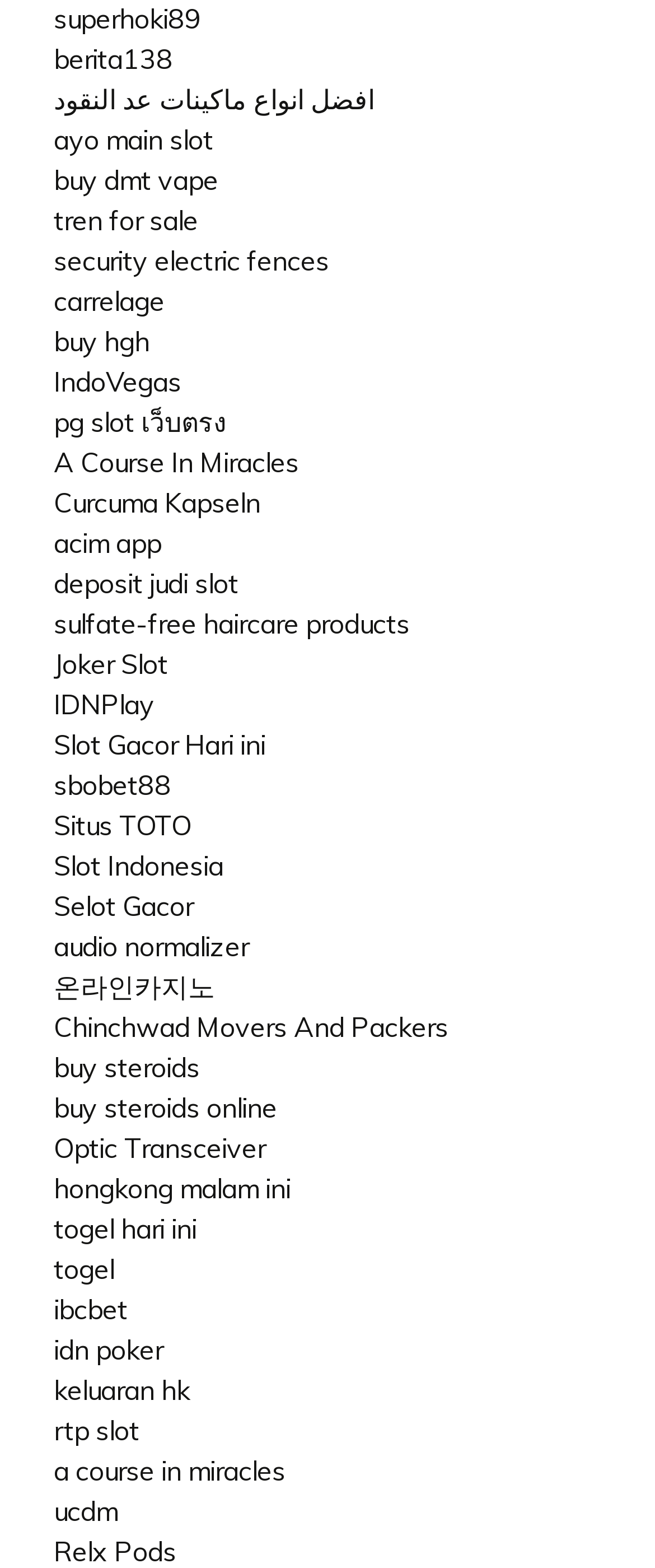Use a single word or phrase to answer the question: What is the first link on the webpage?

superhoki89